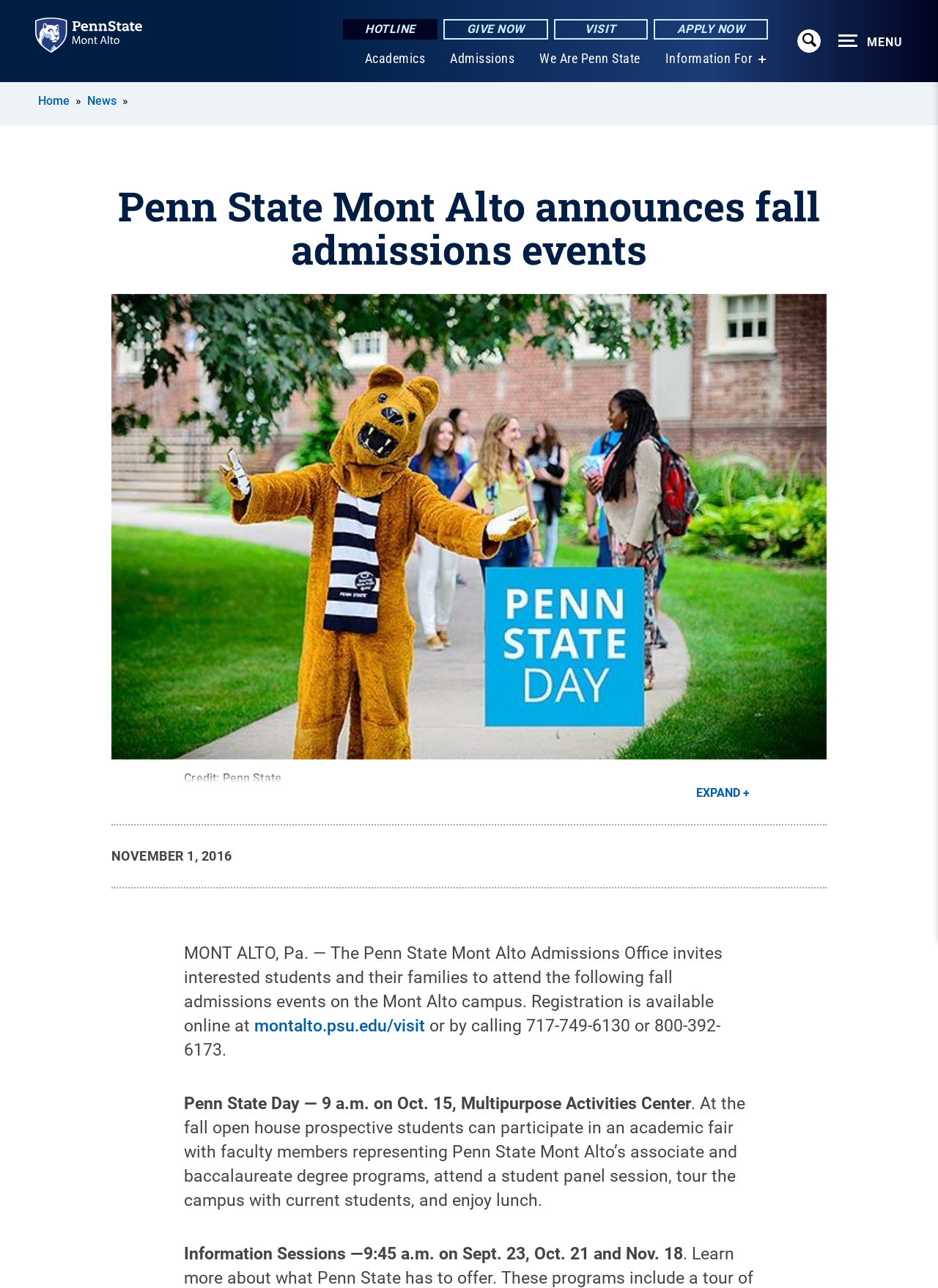Determine the bounding box for the UI element that matches this description: "We Are Penn State".

[0.575, 0.039, 0.682, 0.051]